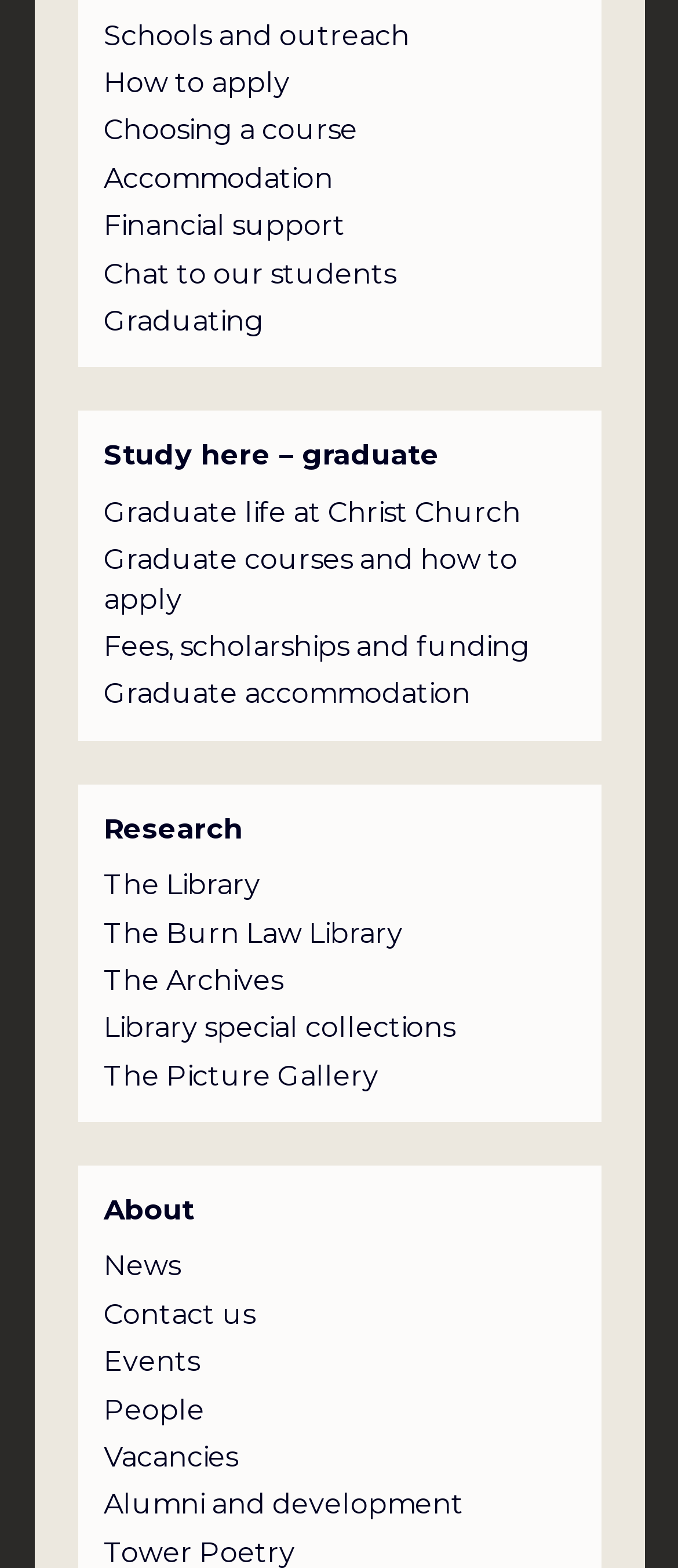Reply to the question with a brief word or phrase: What is the last link on the webpage?

Alumni and development